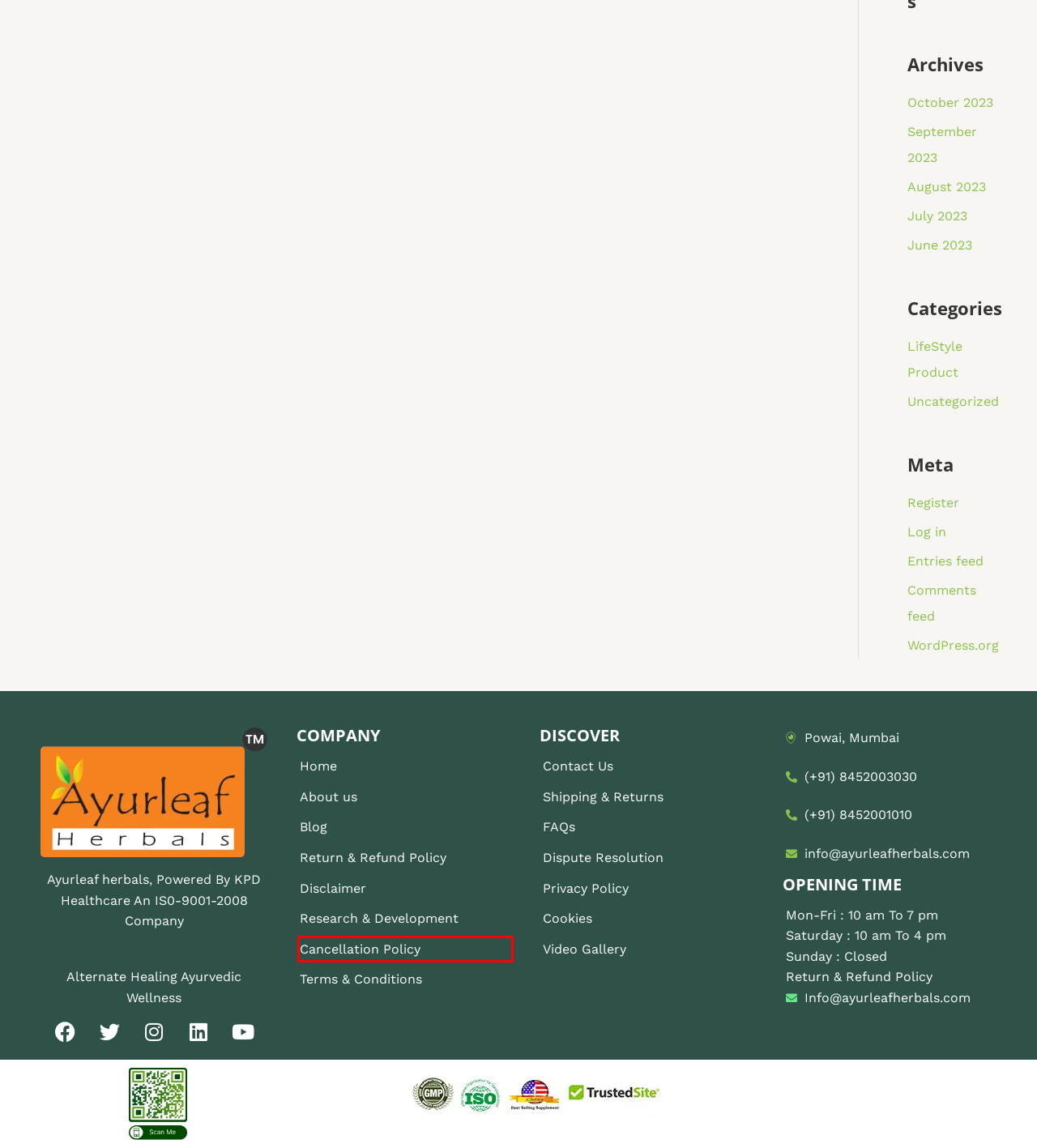Observe the screenshot of a webpage with a red bounding box highlighting an element. Choose the webpage description that accurately reflects the new page after the element within the bounding box is clicked. Here are the candidates:
A. About - Ayurleaf Herbals
B. Disclaimer - Ayurleaf Herbals
C. FAQs - Ayurleaf Herbals
D. Blog Tool, Publishing Platform, and CMS – WordPress.org
E. Cancellation Policy - Ayurleaf Herbals
F. Buy Ayurvedic Medicines Online | Blog - Ayurleaf Herbals
G. Cookies - Ayurleaf Herbals
H. Comments for Ayurleaf Herbals

E